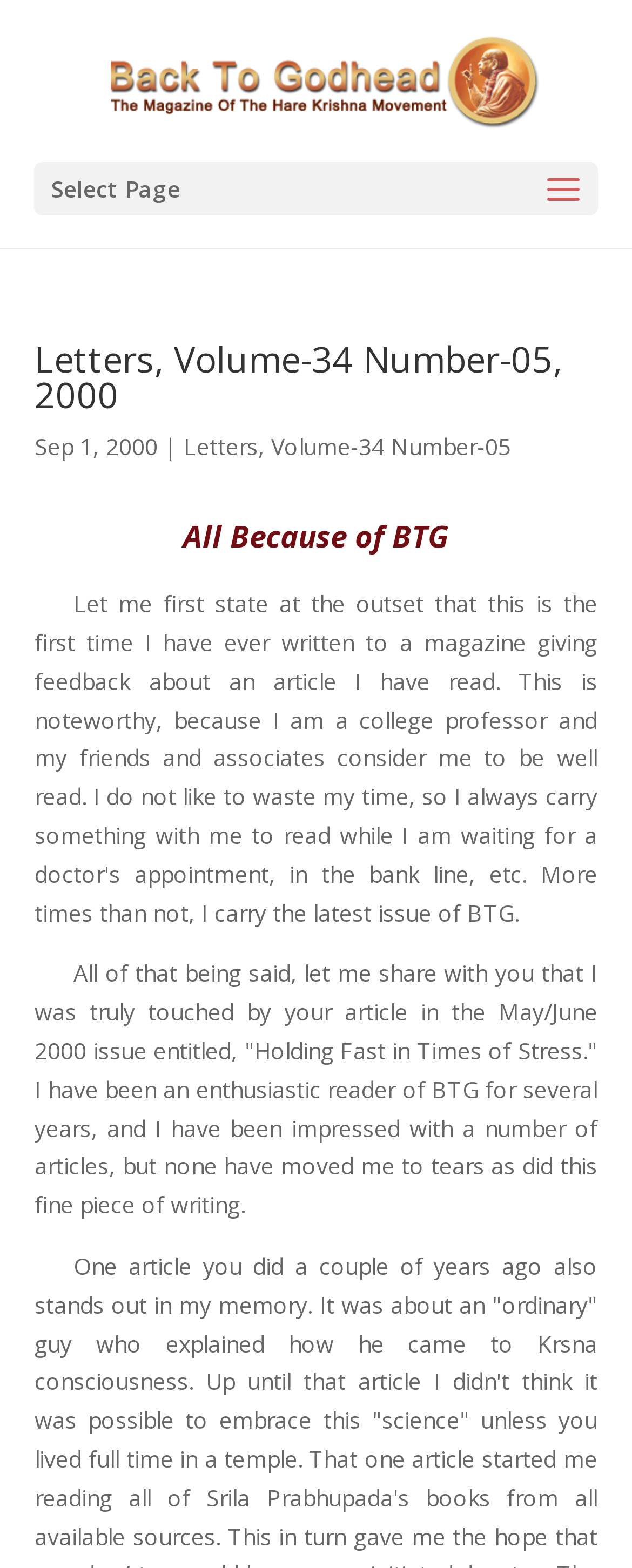Please provide a short answer using a single word or phrase for the question:
What is the name of the magazine?

Back To Godhead